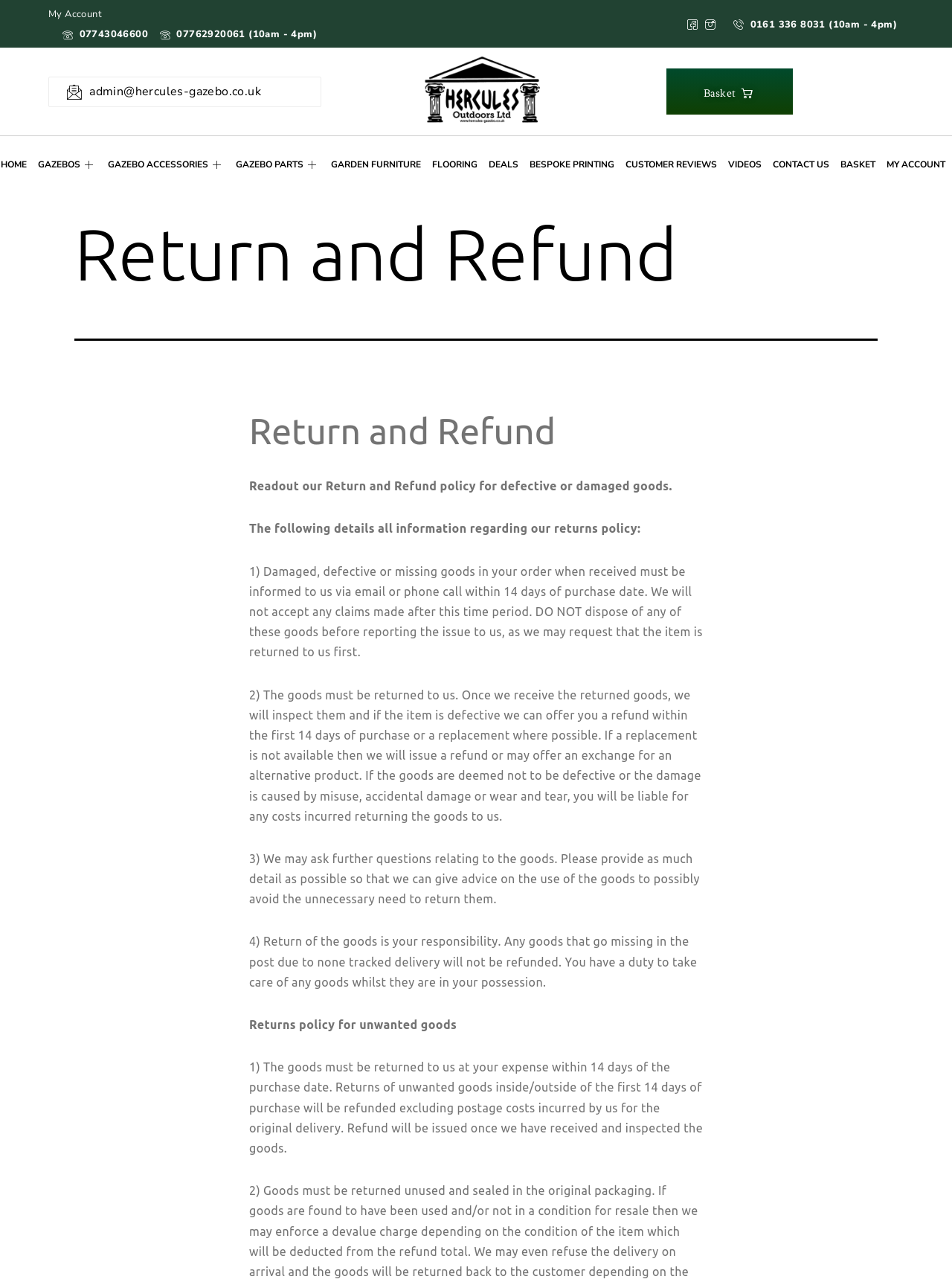Please identify the bounding box coordinates of the area that needs to be clicked to fulfill the following instruction: "Click on 'My Account'."

[0.051, 0.003, 0.107, 0.019]